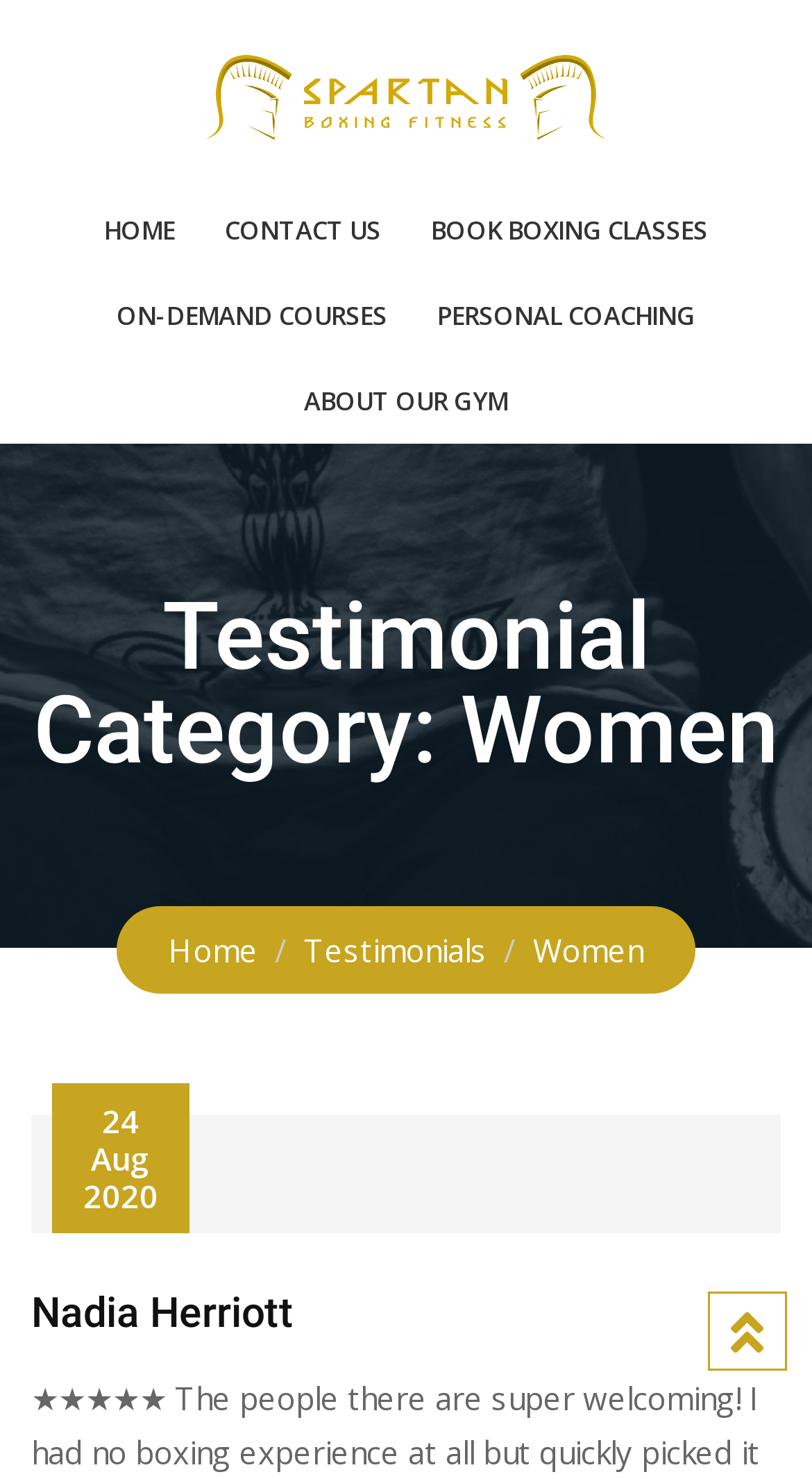What is the name of the person who gave the testimonial?
Answer the question with just one word or phrase using the image.

Nadia Herriott